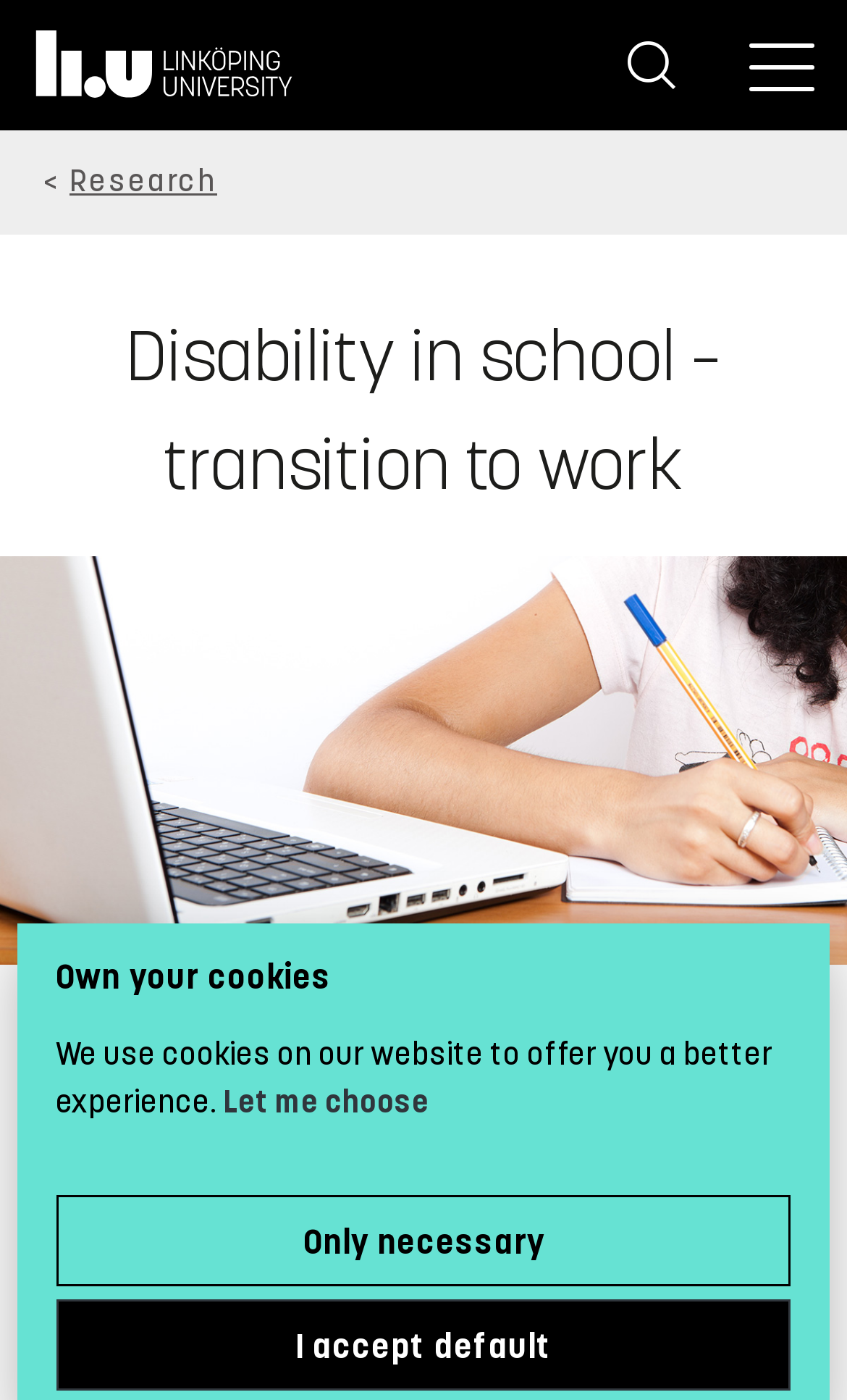Describe in detail what you see on the webpage.

The webpage is about "Disability in school" and is part of the Linköping University website. At the top, there are three buttons: "Search" and "Menu" on the right side, and a "Home" link on the left side. Below these buttons, there is a navigation section with a "Breadcrumb trail" that includes a link to "Research". 

The main content of the webpage starts with a heading that reads "Disability in school – transition to work". Below this heading, there is a large figure that takes up most of the width of the page. 

At the bottom of the page, there is a section related to cookies. It starts with a heading "Own your cookies" and is followed by a paragraph of text that explains the use of cookies on the website. There are three buttons in this section: "Let me choose", "I accept default", and "Only necessary".